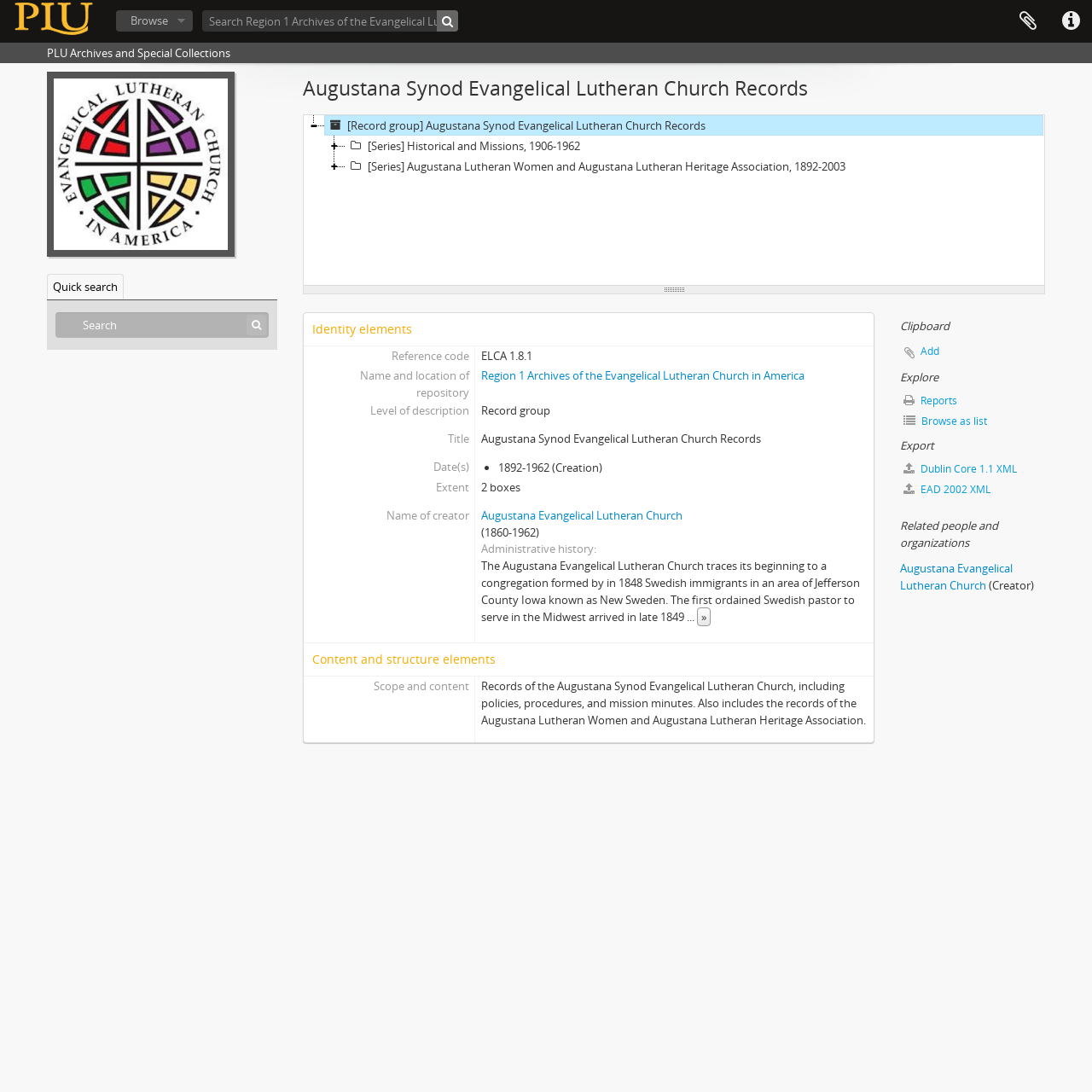Please determine the bounding box coordinates of the element's region to click for the following instruction: "Go to Region 1 Archives of the Evangelical Lutheran Church in America".

[0.043, 0.142, 0.215, 0.156]